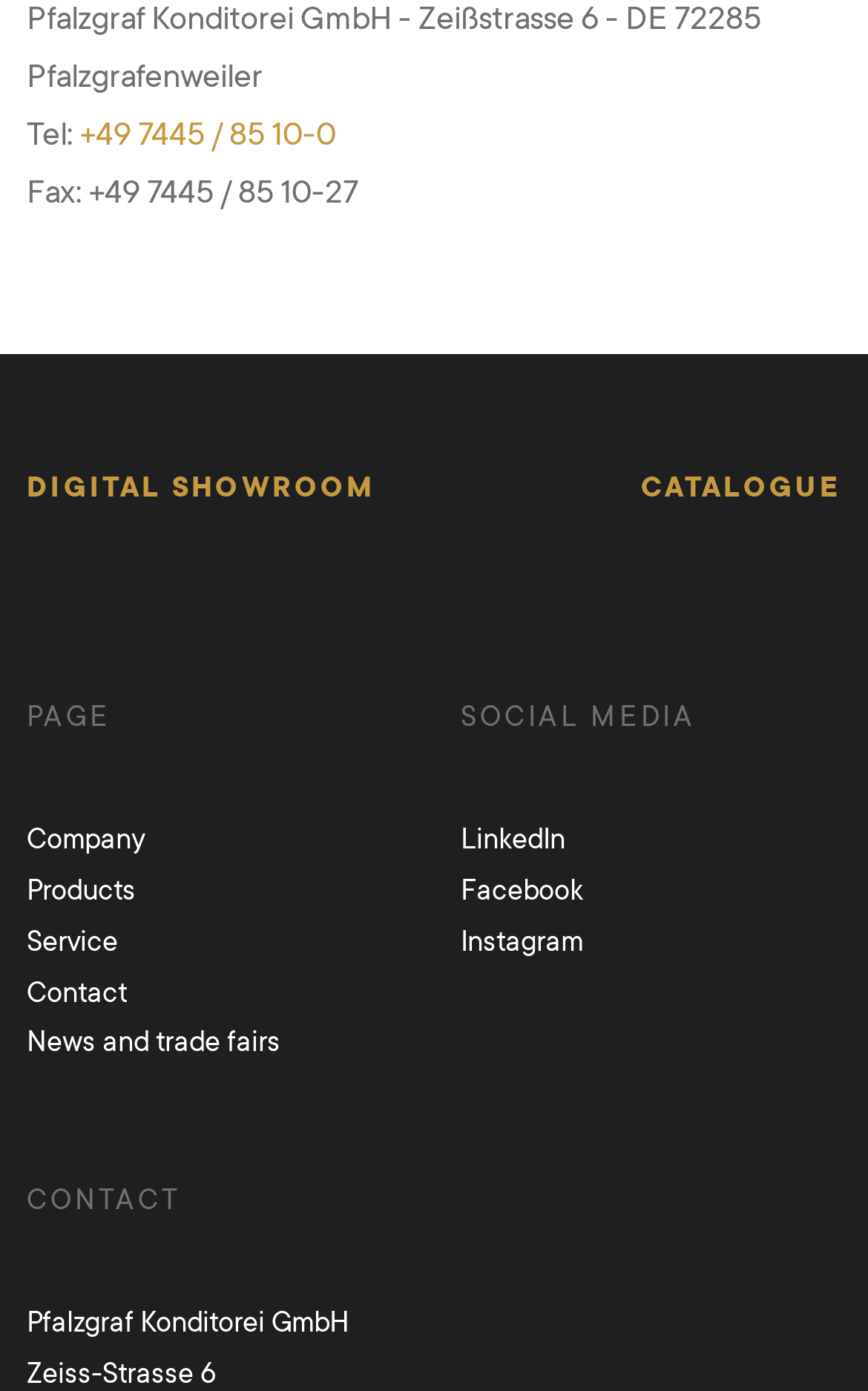Please locate the bounding box coordinates of the element that should be clicked to achieve the given instruction: "click on the 'DIGITAL SHOWROOM' link".

[0.031, 0.335, 0.432, 0.364]